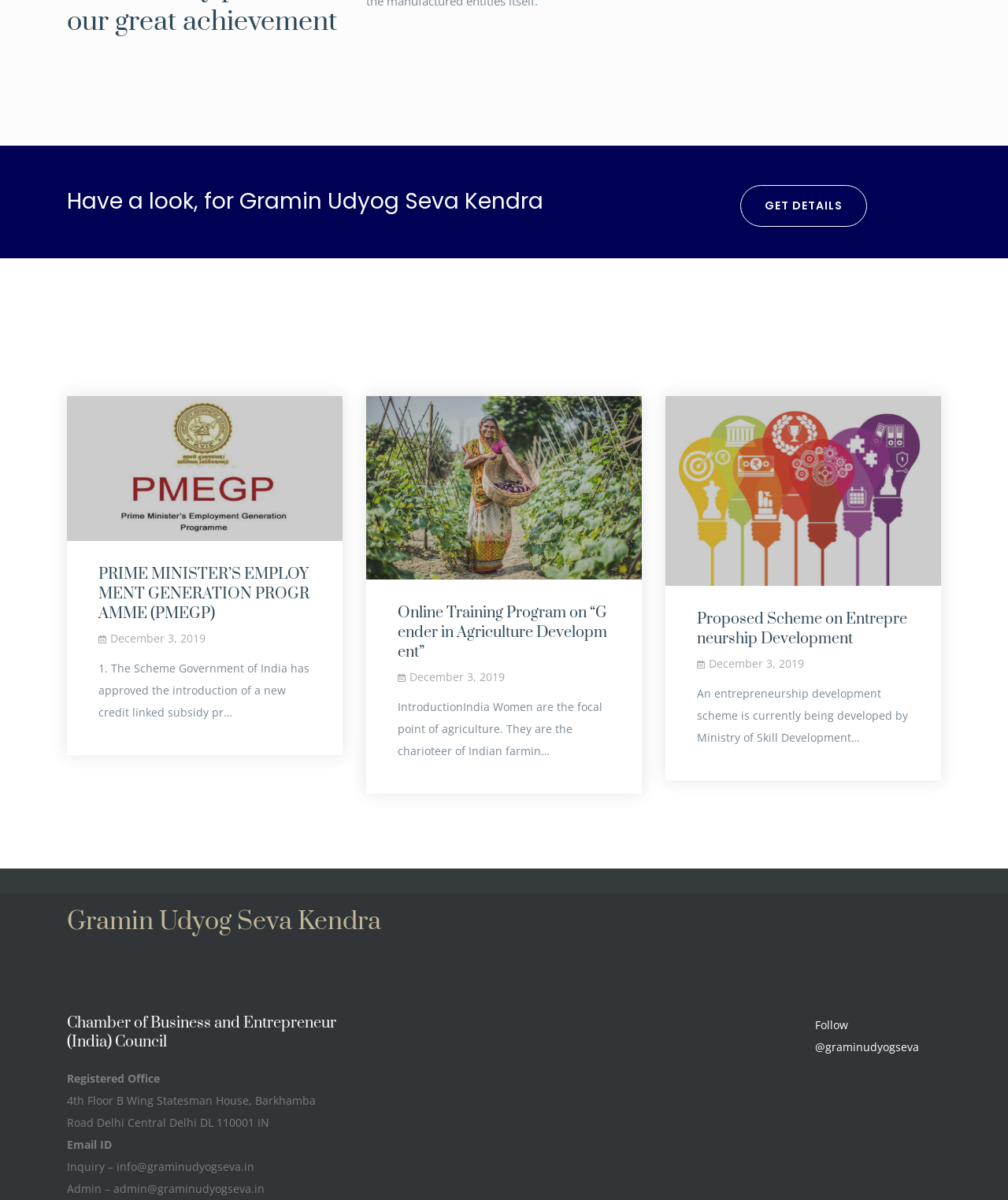Provide a brief response to the question below using one word or phrase:
What is the date mentioned in the second article?

December 3, 2019